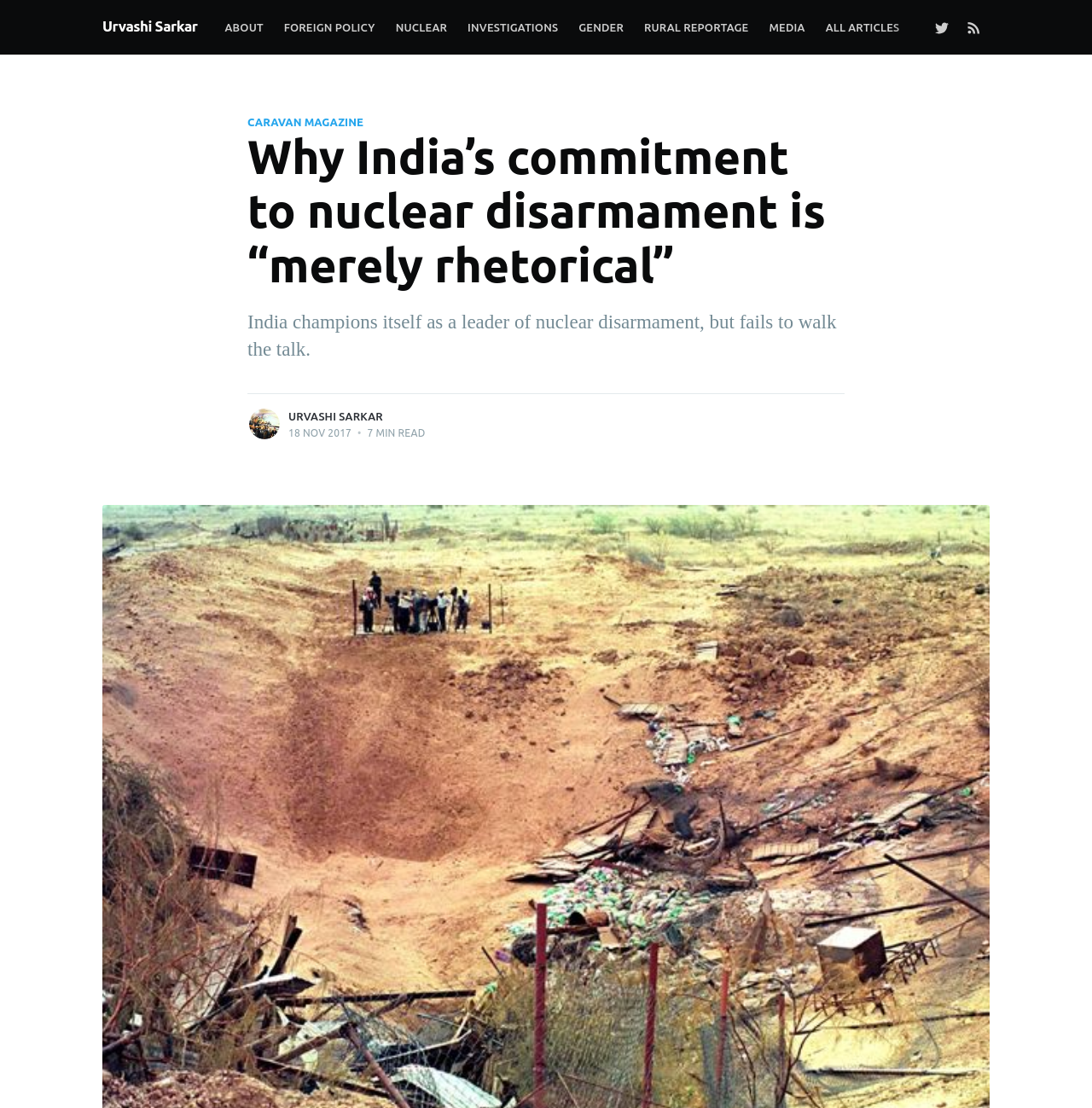Please locate the bounding box coordinates of the element that should be clicked to complete the given instruction: "Go to the ABOUT page".

[0.196, 0.008, 0.251, 0.042]